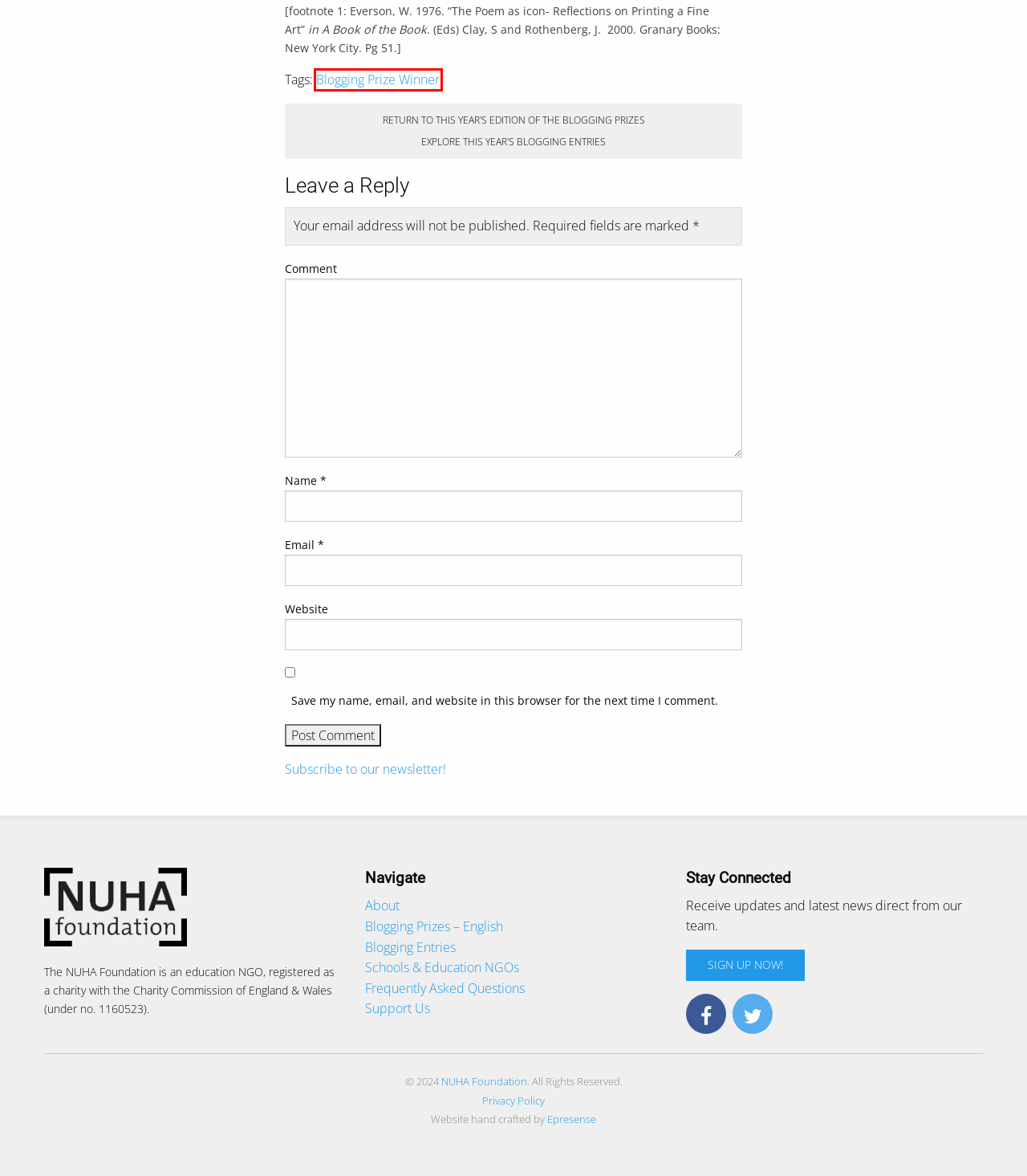Please examine the screenshot provided, which contains a red bounding box around a UI element. Select the webpage description that most accurately describes the new page displayed after clicking the highlighted element. Here are the candidates:
A. Support Us | NUHA Foundation
B. NUHA Foundation
C. Blogging Prize Entries | NUHA Foundation
D. Frequently Asked Questions | NUHA Foundation
E. Blog | NUHA Foundation
F. Profiles of Schools & Education NGOs | NUHA Foundation
G. Blogging Prize Winner | NUHA Foundation
H. BuddhaNet - Worldwide Buddhist Information and Education Network

G